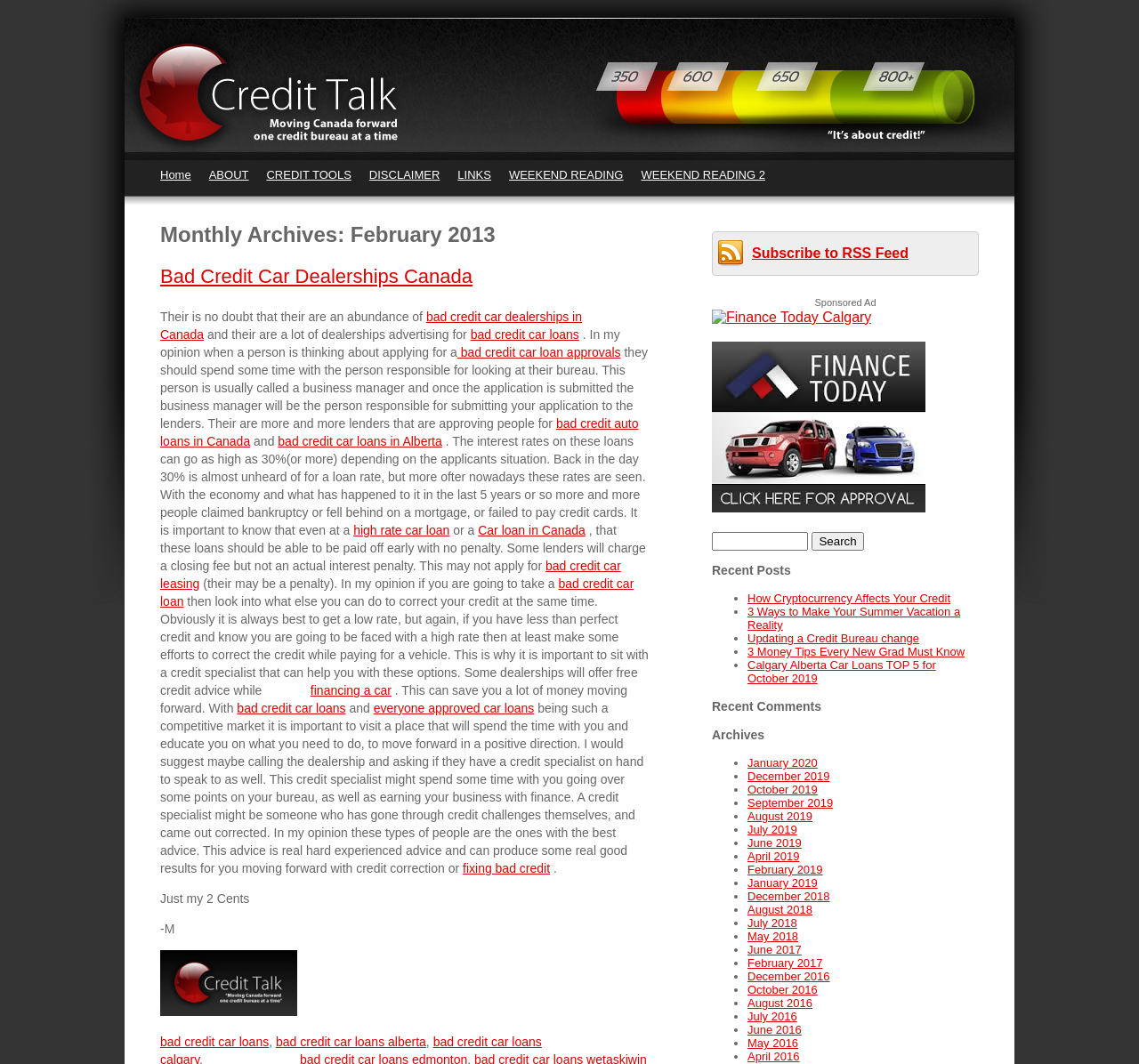Locate the primary headline on the webpage and provide its text.

Monthly Archives: February 2013